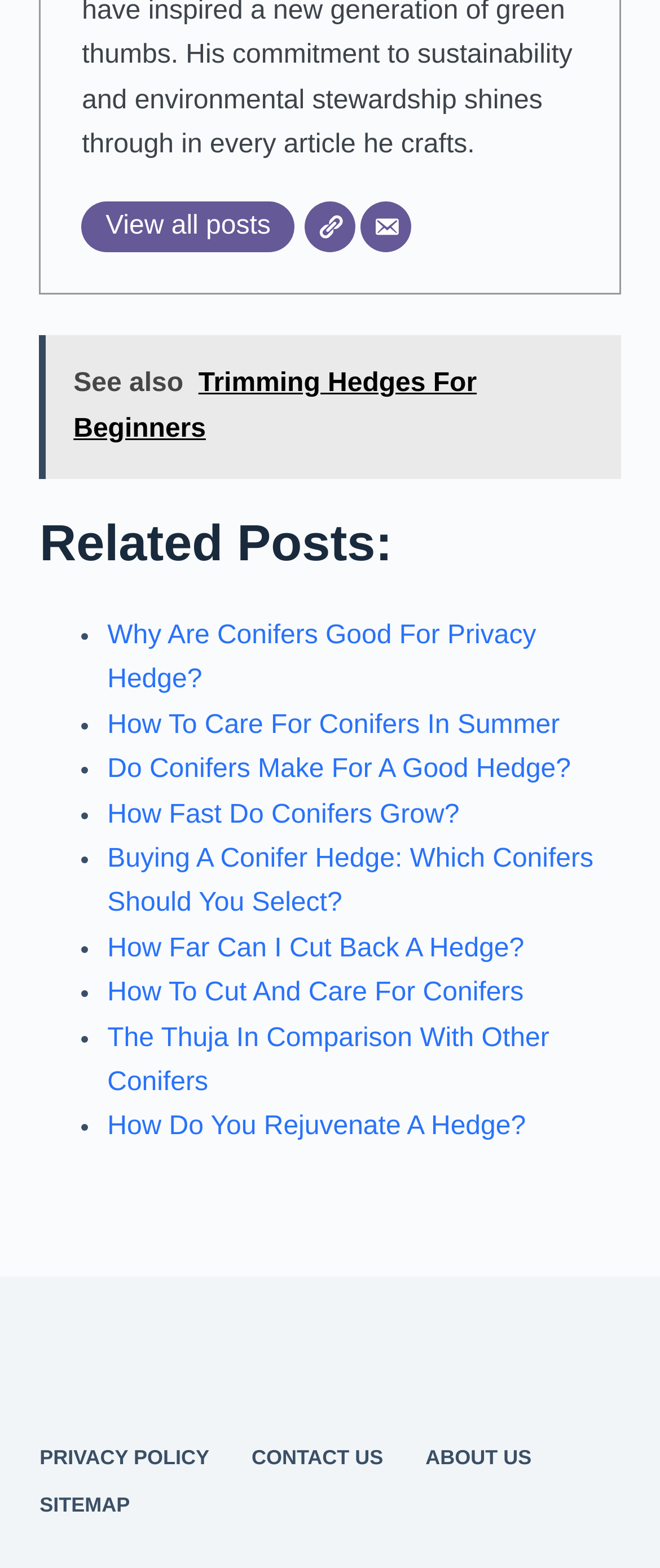Locate the bounding box coordinates of the element you need to click to accomplish the task described by this instruction: "Contact us".

[0.349, 0.922, 0.613, 0.939]